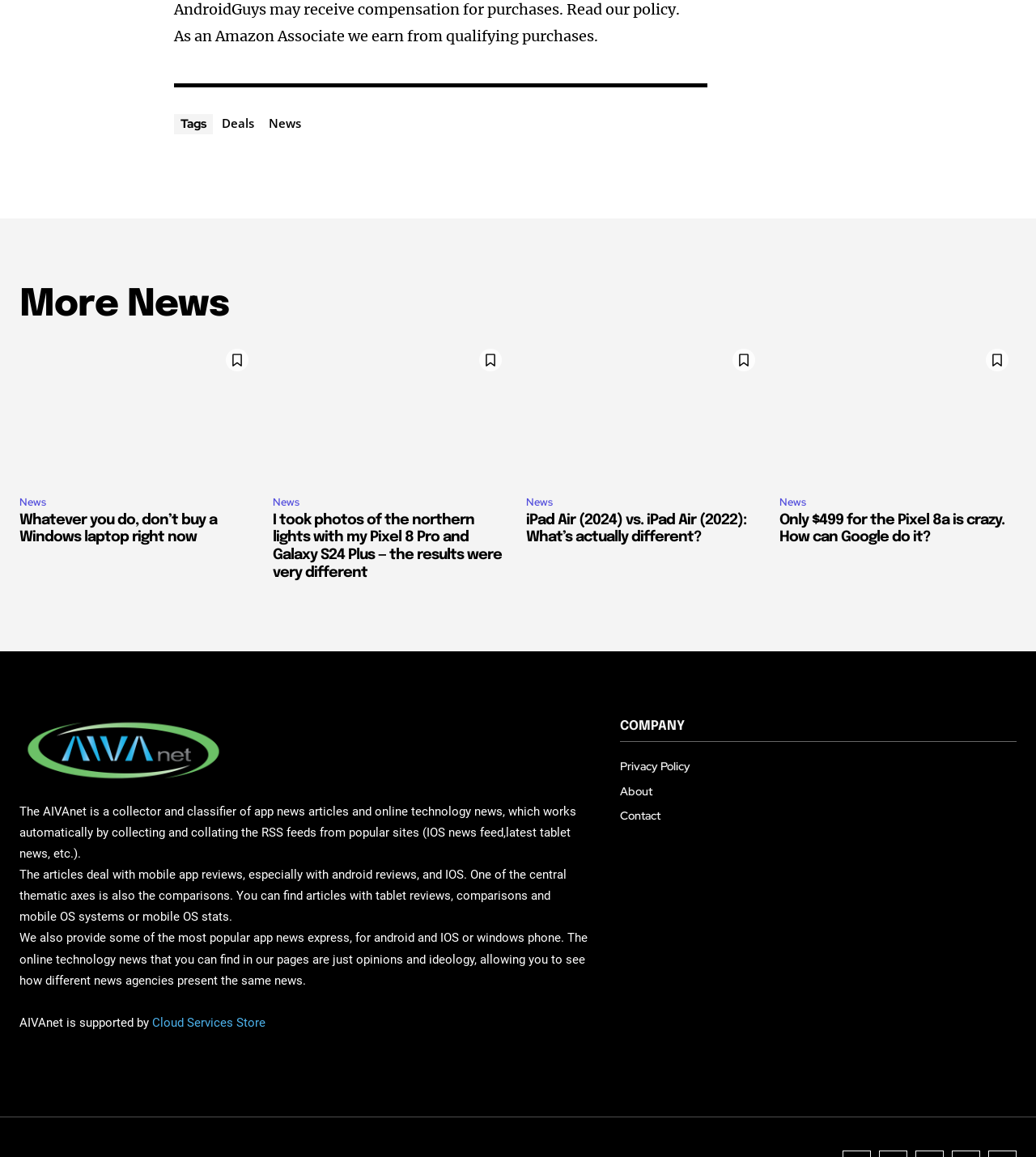Pinpoint the bounding box coordinates of the area that should be clicked to complete the following instruction: "View the 'Privacy Policy'". The coordinates must be given as four float numbers between 0 and 1, i.e., [left, top, right, bottom].

[0.598, 0.652, 0.981, 0.673]